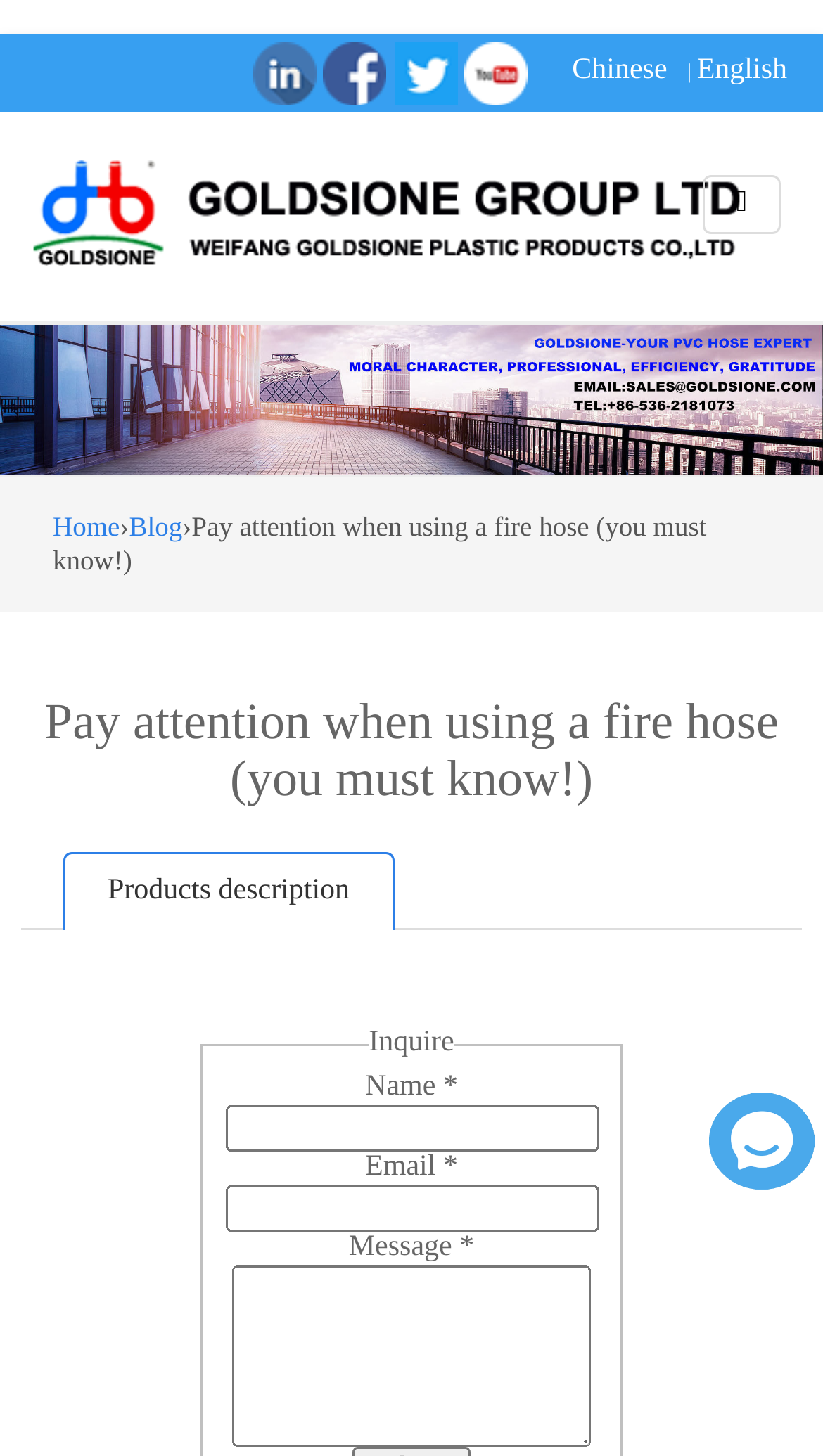Please determine the bounding box coordinates of the element to click in order to execute the following instruction: "Fill in the Name field". The coordinates should be four float numbers between 0 and 1, specified as [left, top, right, bottom].

[0.273, 0.759, 0.727, 0.791]